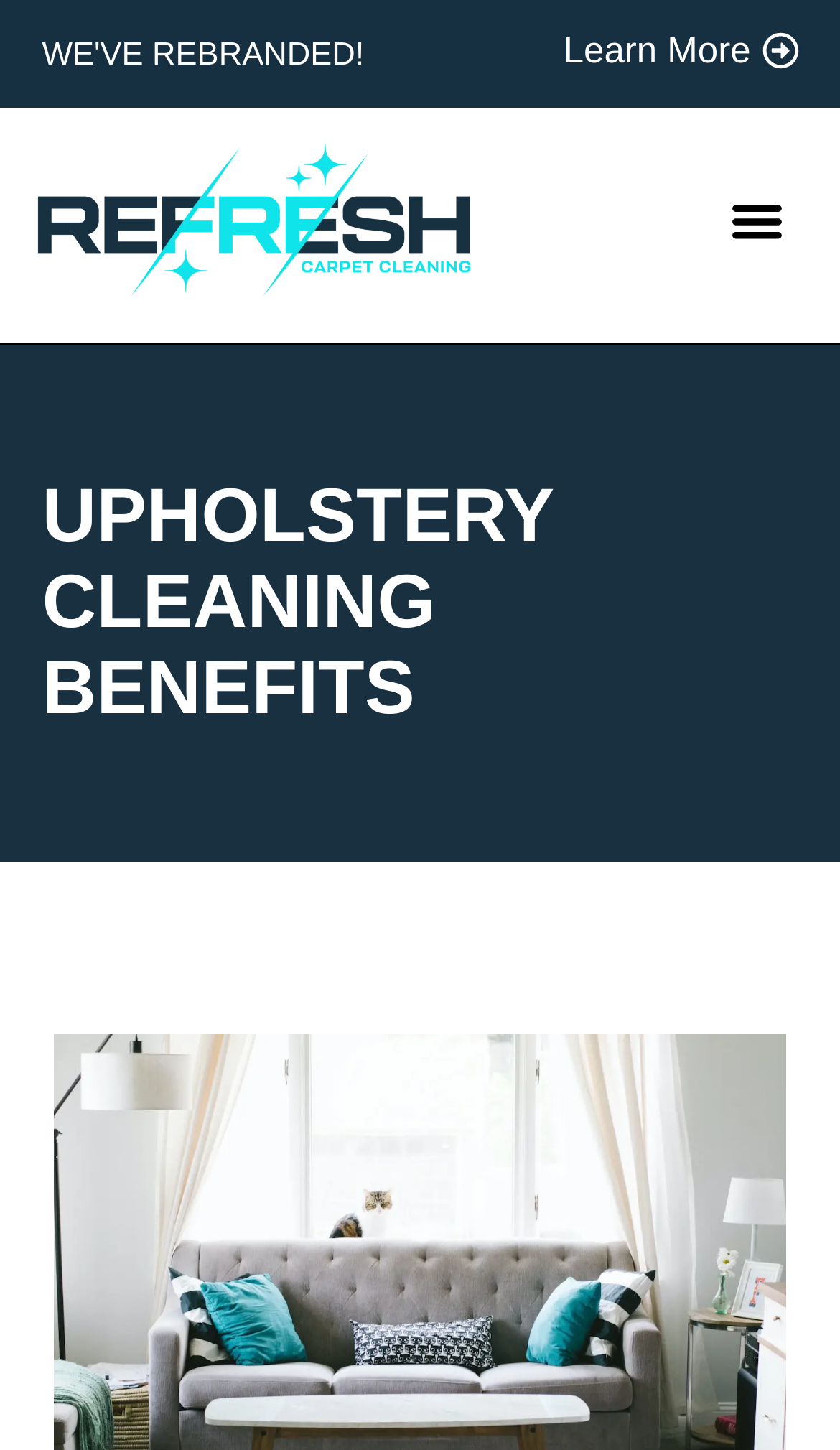Locate the bounding box coordinates of the UI element described by: "alt="Refresh Carpet Cleaning"". The bounding box coordinates should consist of four float numbers between 0 and 1, i.e., [left, top, right, bottom].

[0.04, 0.097, 0.696, 0.207]